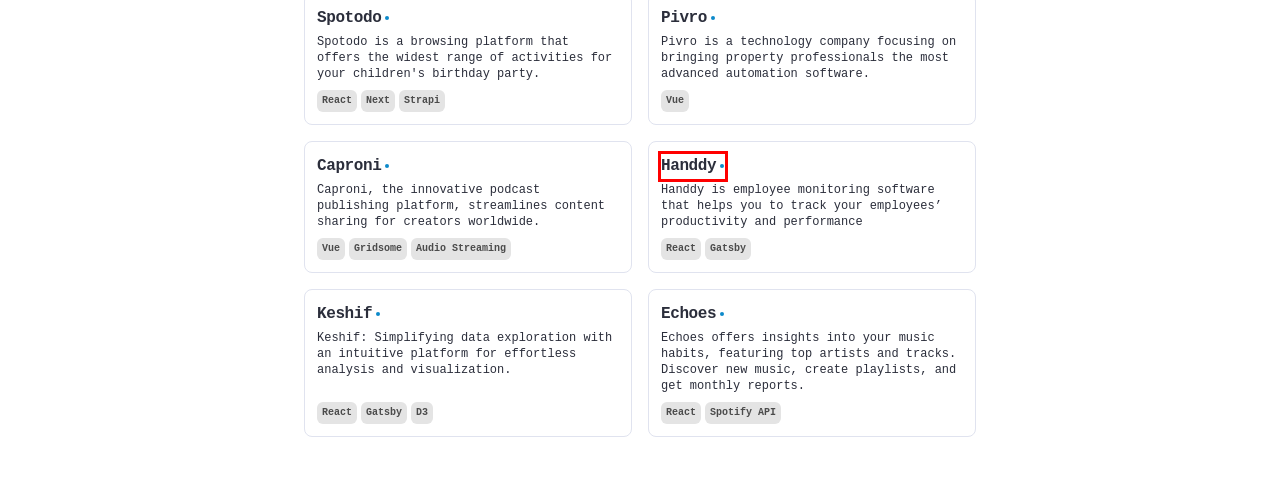Look at the screenshot of a webpage that includes a red bounding box around a UI element. Select the most appropriate webpage description that matches the page seen after clicking the highlighted element. Here are the candidates:
A. Easy to Use Employee Monitoring and Productivity Software | Handdy
B. Propbar | Search any UK property | Property Data
C. Instadapp
D. Instadapp Lite
E. Home of exploratory data analysis | Keshif
F. Echoes ✤ Discover your music streaming stats
G. Publica tus podcasts de discusión sin esfuerzo - Caproni
H. Avocado

A